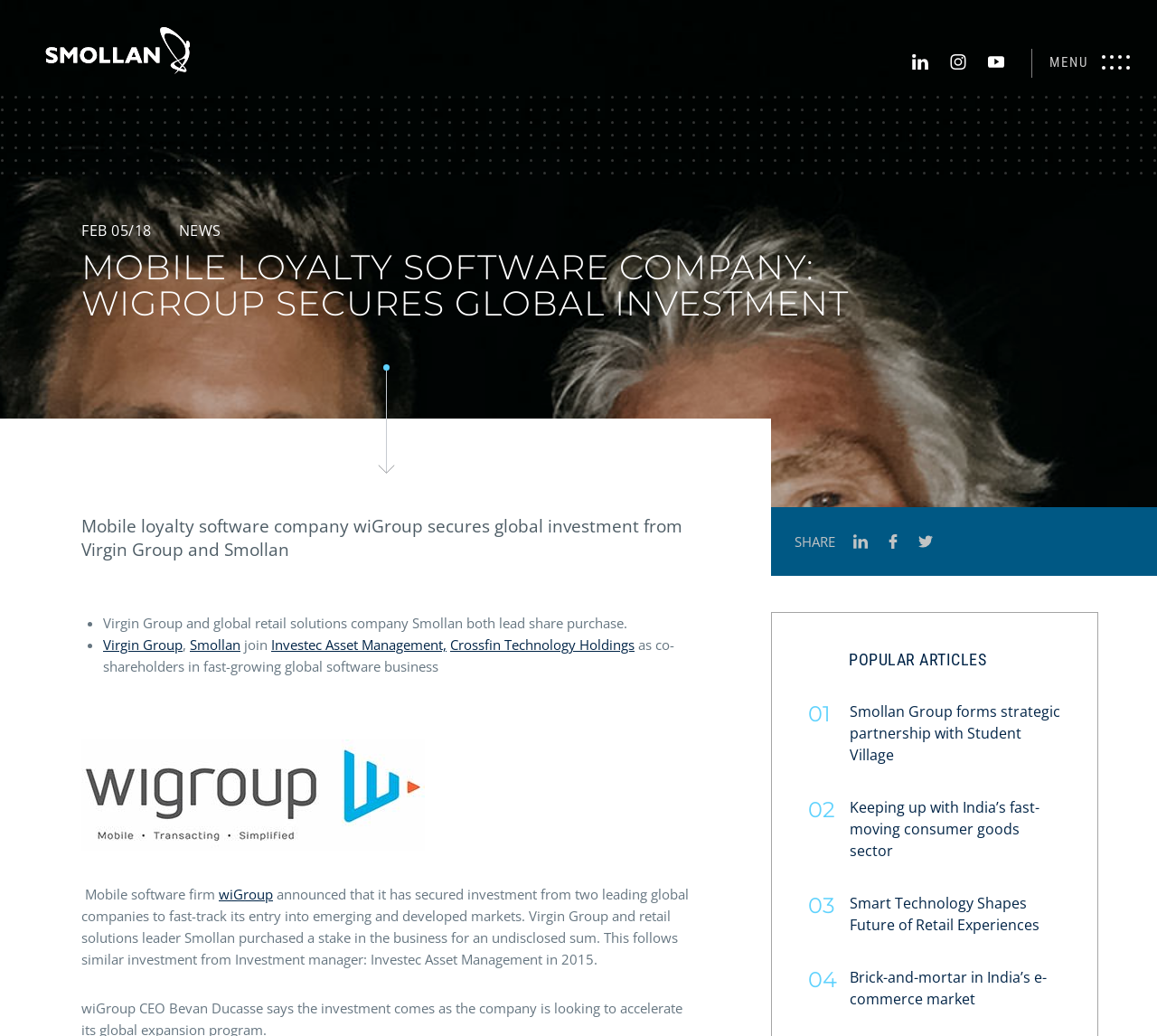Specify the bounding box coordinates (top-left x, top-left y, bottom-right x, bottom-right y) of the UI element in the screenshot that matches this description: Brick-and-mortar in India’s e-commerce market

[0.735, 0.934, 0.905, 0.974]